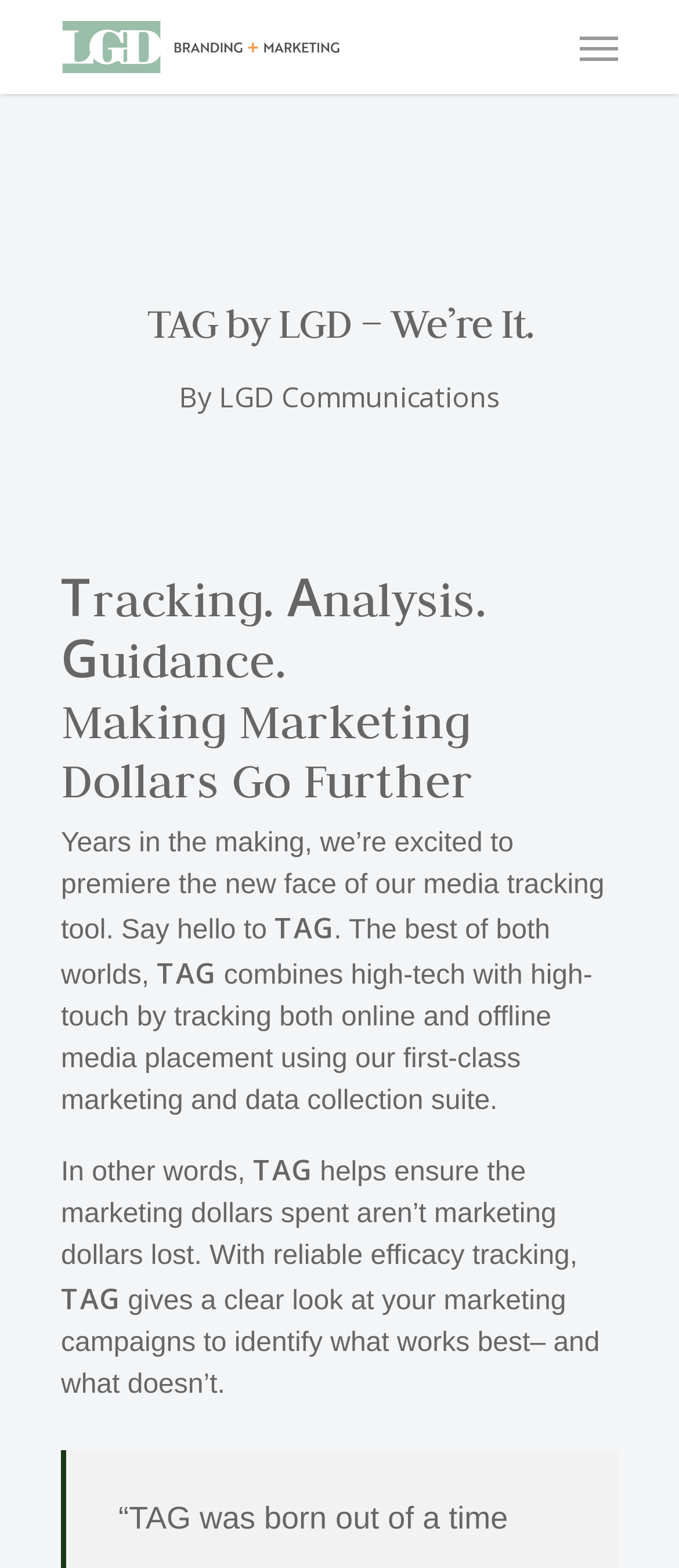Please examine the image and provide a detailed answer to the question: What is the relationship between LGD and TAG?

The relationship between LGD and TAG can be inferred from the text on the webpage, which says 'Years in the making, we’re excited to premiere the new face of our media tracking tool. Say hello to TAG.' This suggests that TAG is a product or tool developed by LGD.